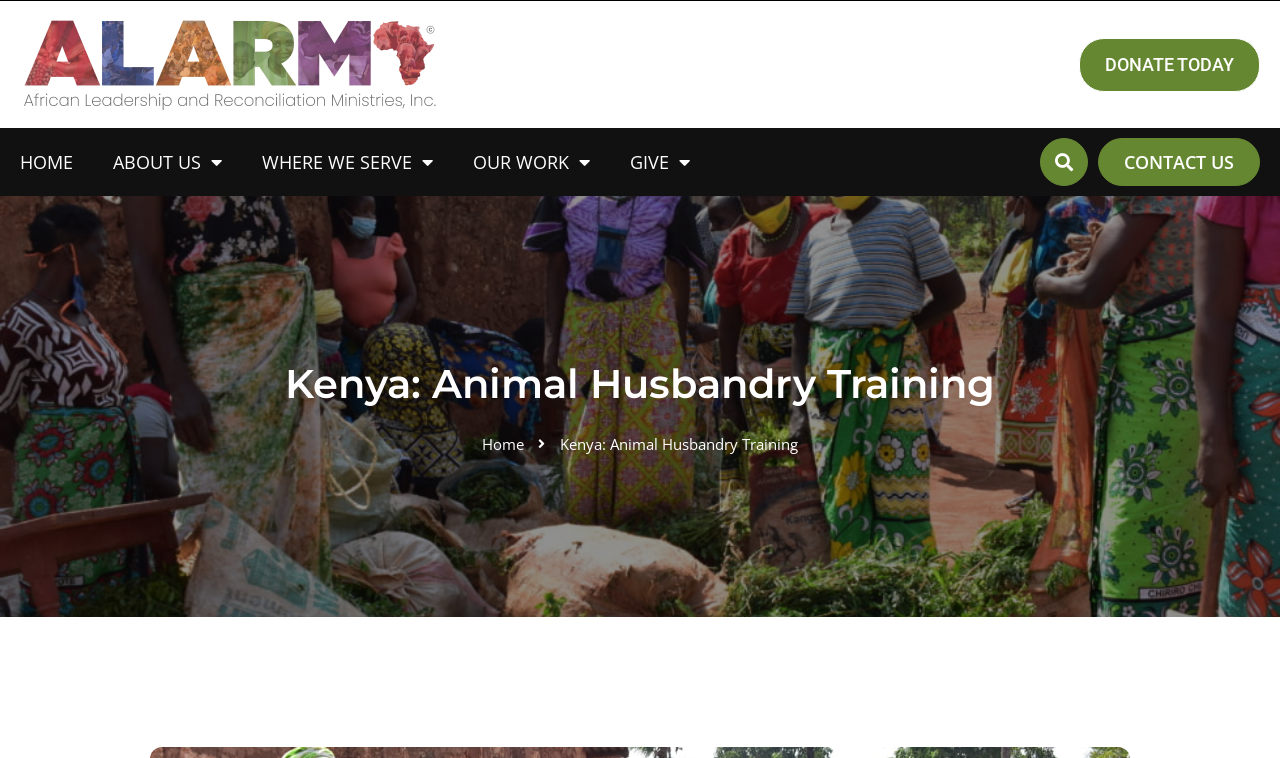Please locate the clickable area by providing the bounding box coordinates to follow this instruction: "search for something".

[0.812, 0.182, 0.85, 0.245]